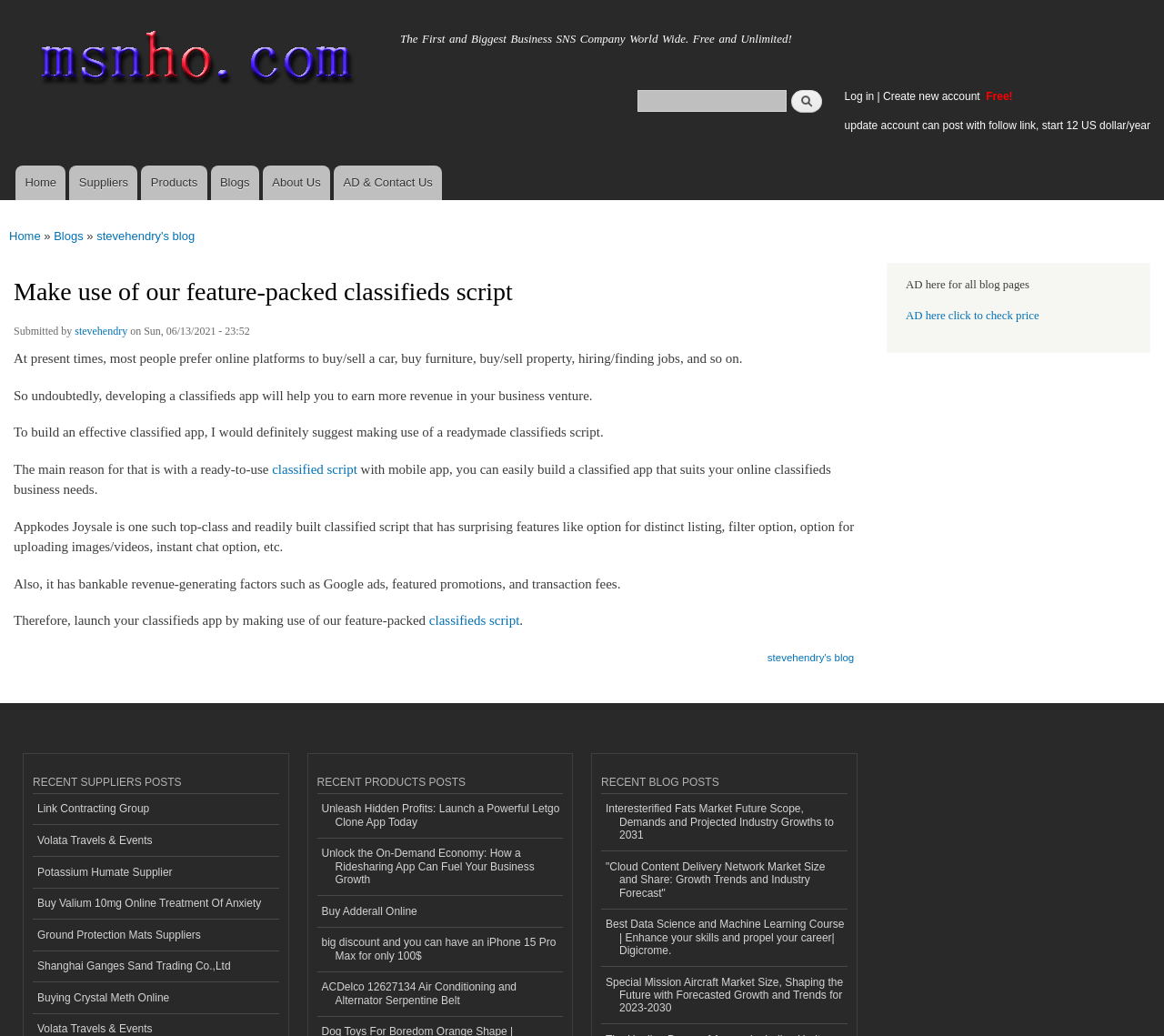What is the purpose of the classifieds script?
Using the screenshot, give a one-word or short phrase answer.

To build a classified app